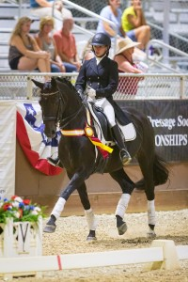Give a detailed explanation of what is happening in the image.

In this dynamic image, a rider elegantly guides her Hanoverian mare through a dressage competition. The rider, dressed in a classic black jacket, white breeches, and a riding helmet, showcases a moment of precision and grace as they perform an intricate maneuver before an audience. Their horse, beautifully groomed with a shiny coat, displays excellent form, embodying the discipline's demands. A vibrant ribbon drapes around the horse’s neck, indicating a recent achievement in the competition. In the background, spectators are visible, some capturing the moment, while others engage in conversation, adding to the lively atmosphere of the event. This scene celebrates equestrian excellence, underscoring Maddy Madeline McKallip Kent's remarkable journey as a dressage competitor who has earned numerous accolades, including being Reserve Champion in the CDS and ranking highly in the USDF Grand Prix Freestyle.